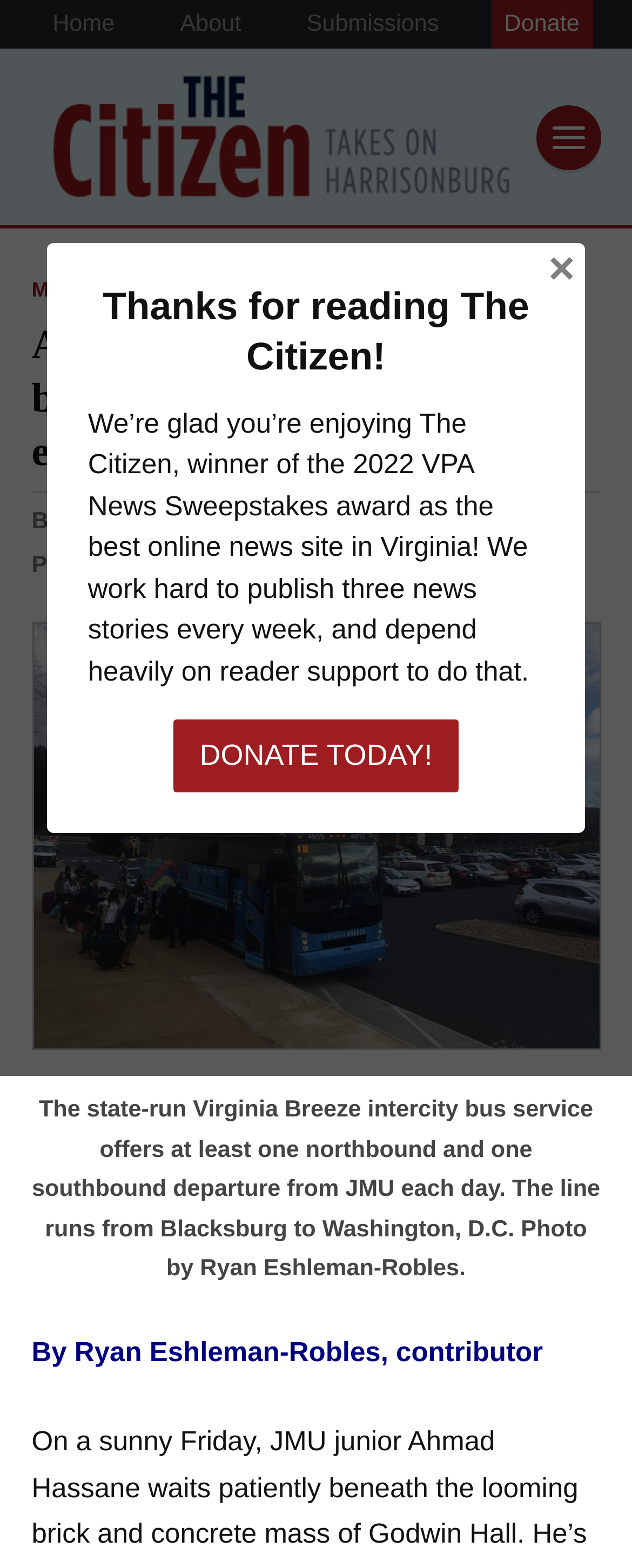Locate the bounding box coordinates of the element you need to click to accomplish the task described by this instruction: "read article by Ryan Eshleman-Robles".

[0.107, 0.325, 0.741, 0.341]